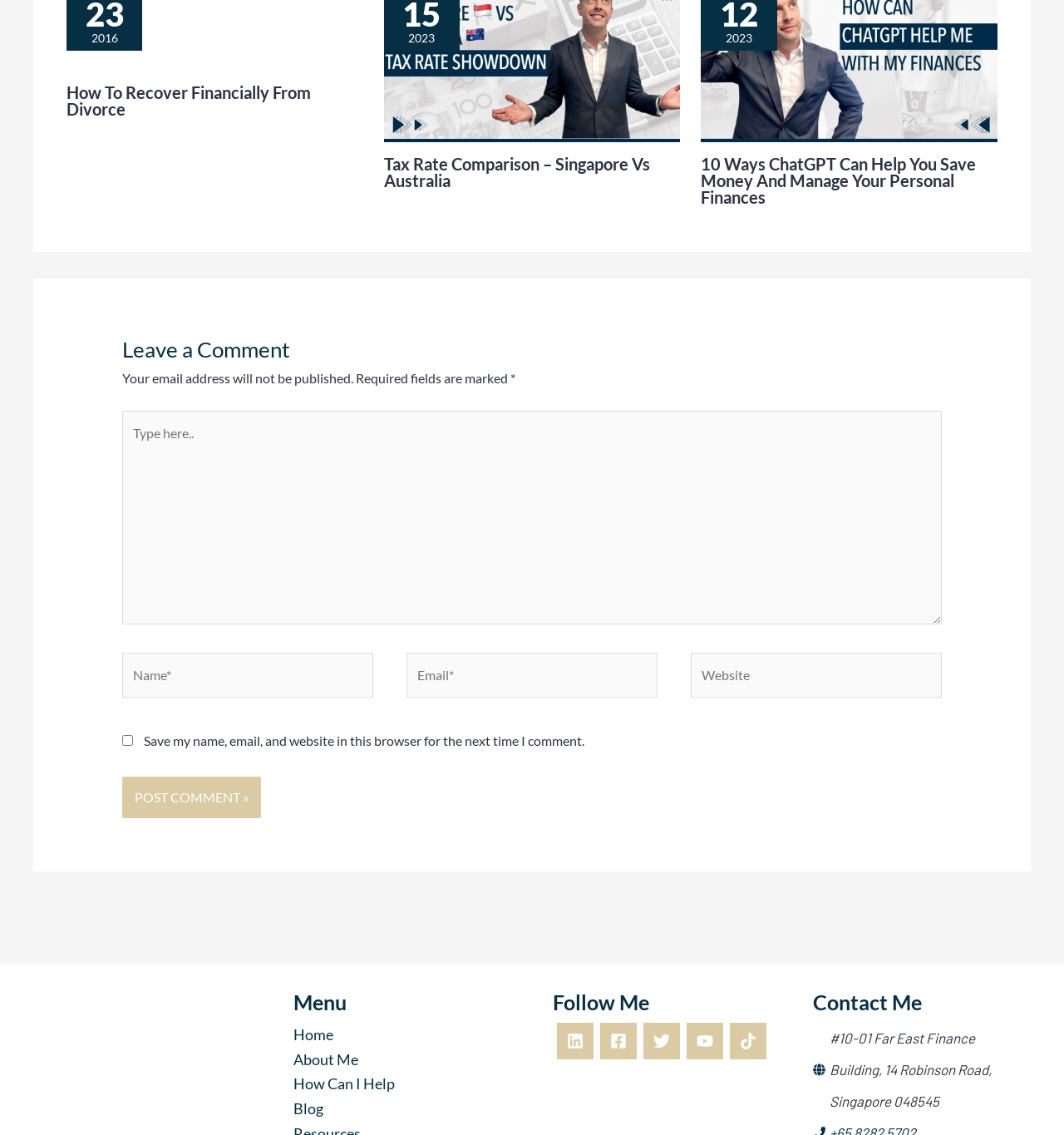What is the address of the office?
Refer to the image and answer the question using a single word or phrase.

#10-01 Far East Finance Building, 14 Robinson Road, Singapore 048545